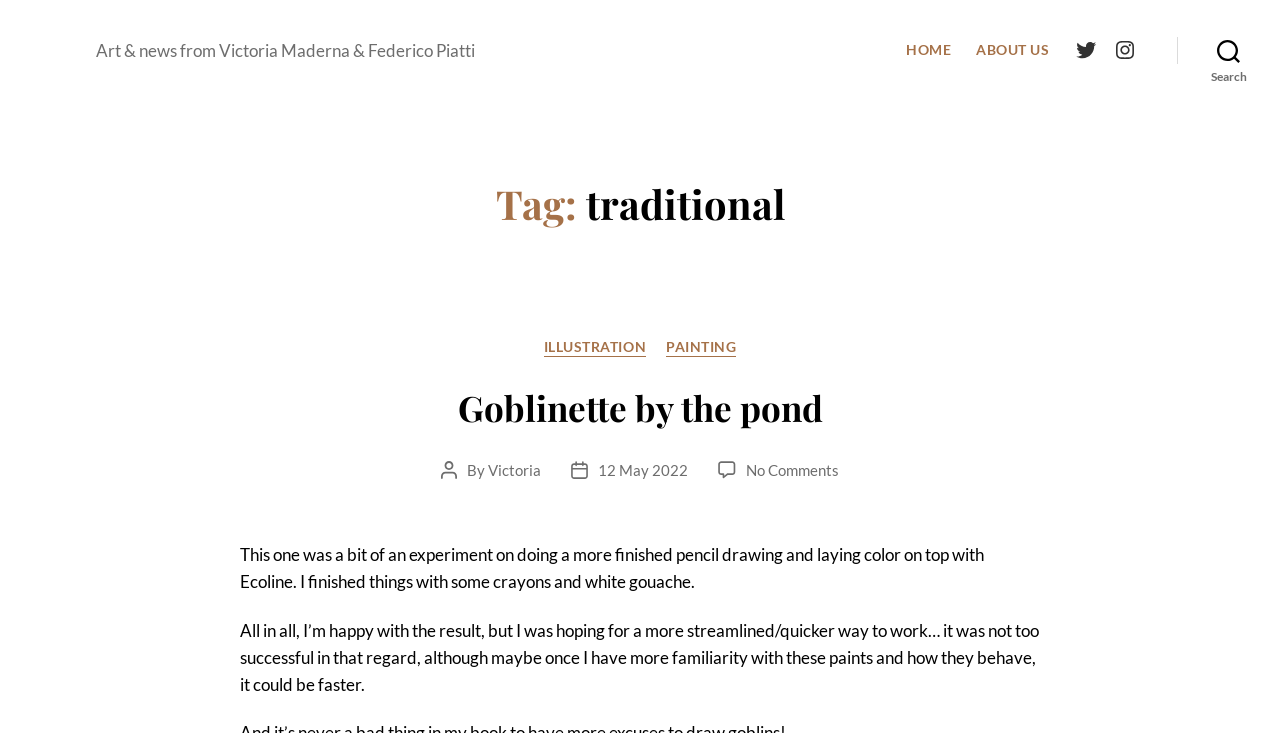Find the bounding box coordinates for the HTML element specified by: "Goblinette by the pond".

[0.357, 0.523, 0.643, 0.587]